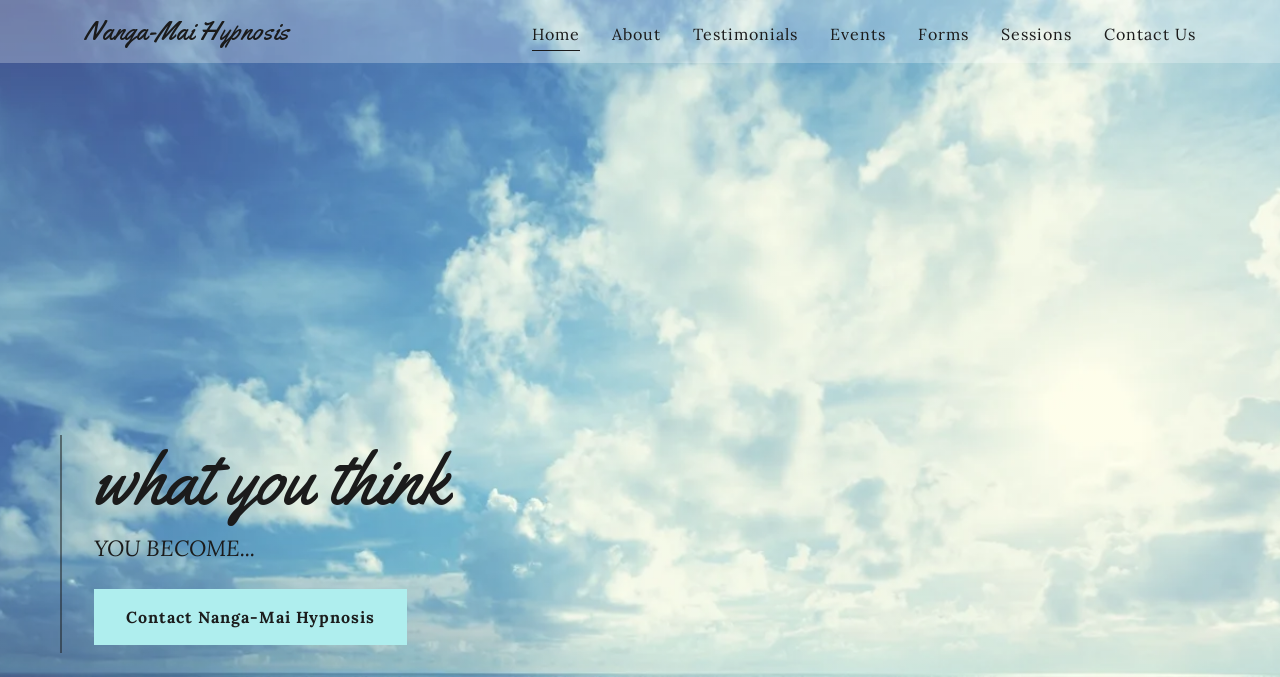Answer the following query with a single word or phrase:
How many main sections are there on this webpage?

3